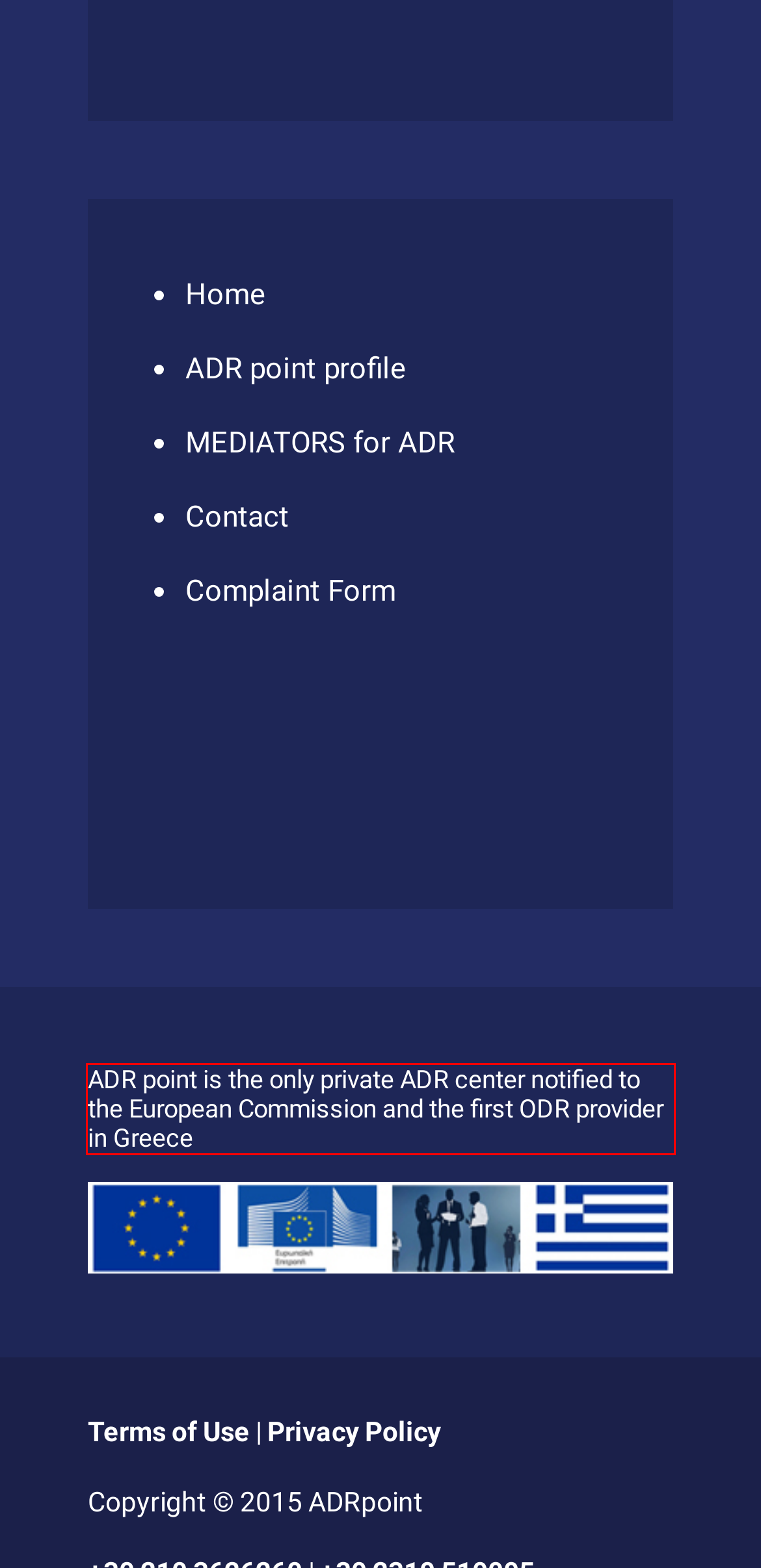There is a UI element on the webpage screenshot marked by a red bounding box. Extract and generate the text content from within this red box.

ADR point is the only private ADR center notified to the European Commission and the first ODR provider in Greece